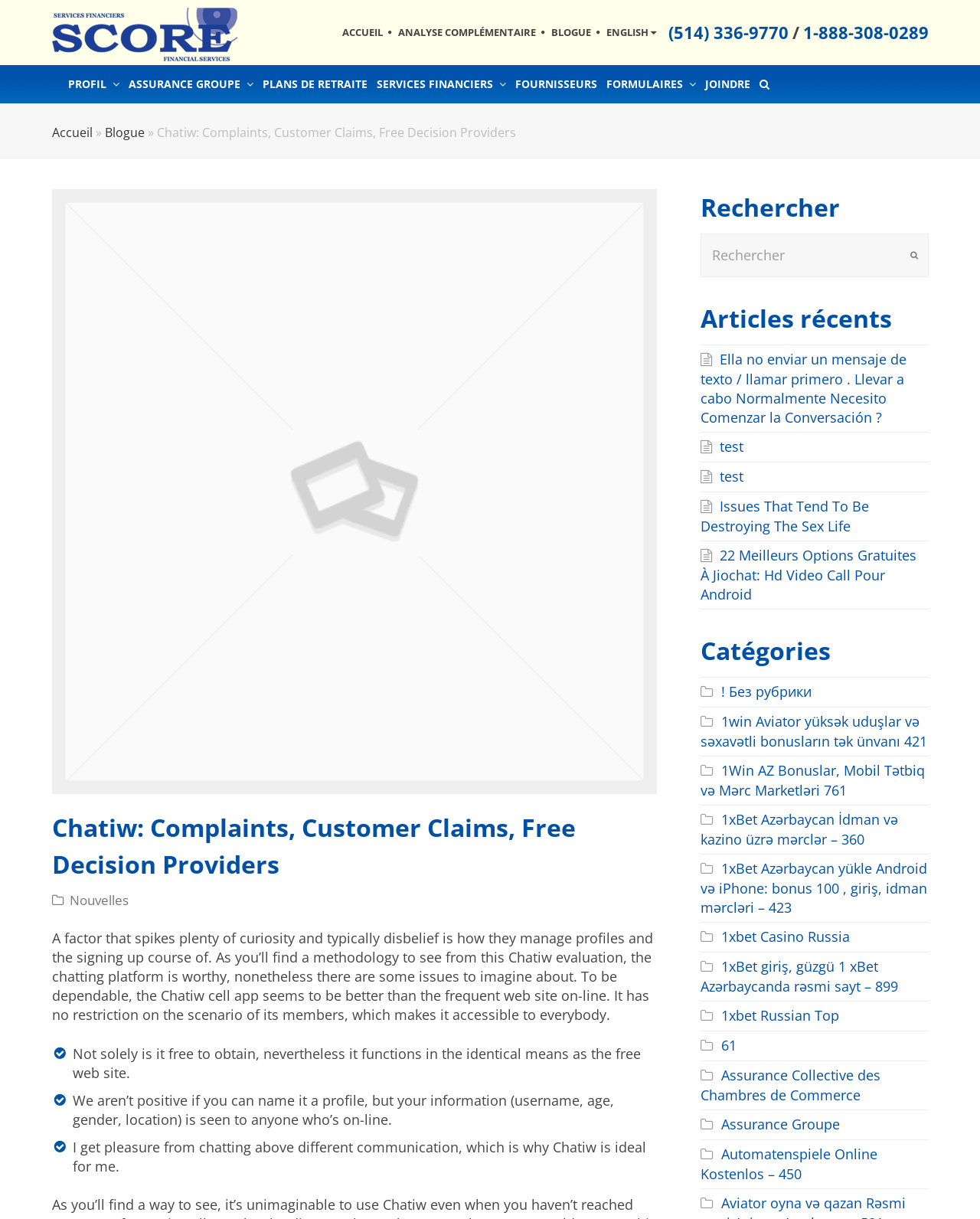Explain in detail what you observe on this webpage.

This webpage is about Chatiw, a chatting platform, and it appears to be a review or evaluation of the platform. At the top of the page, there is a navigation menu with links to different sections, including "ACCUEIL", "ANALYSE COMPLÉMENTAIRE", "BLOGUE", and others. Below the navigation menu, there is a header section with a logo and a search bar.

The main content of the page is divided into several sections. The first section has a heading that reads "Chatiw: Complaints, Customer Claims, Free Decision Providers" and a brief introduction to the platform. Below the introduction, there is a list of points discussing the pros and cons of using Chatiw, including the fact that it is free to download and use, but it has some limitations.

To the right of the main content, there is a sidebar with links to recent articles, categories, and other related content. The articles are listed with brief summaries and have titles such as "Ella no enviar un mensaje de texto / llamar primero. Llevar a cabo Normalmente Necesito Comenzar la Conversación?" and "Issues That Tend To Be Destroying The Sex Life".

At the bottom of the page, there are more links to other articles and categories, including "1win Aviator yüksək uduşlar və səxavətli bonusların tək ünvanı 421" and "Assurance Groupe". Overall, the webpage appears to be a review or evaluation of Chatiw, a chatting platform, and provides information about its features, pros, and cons.